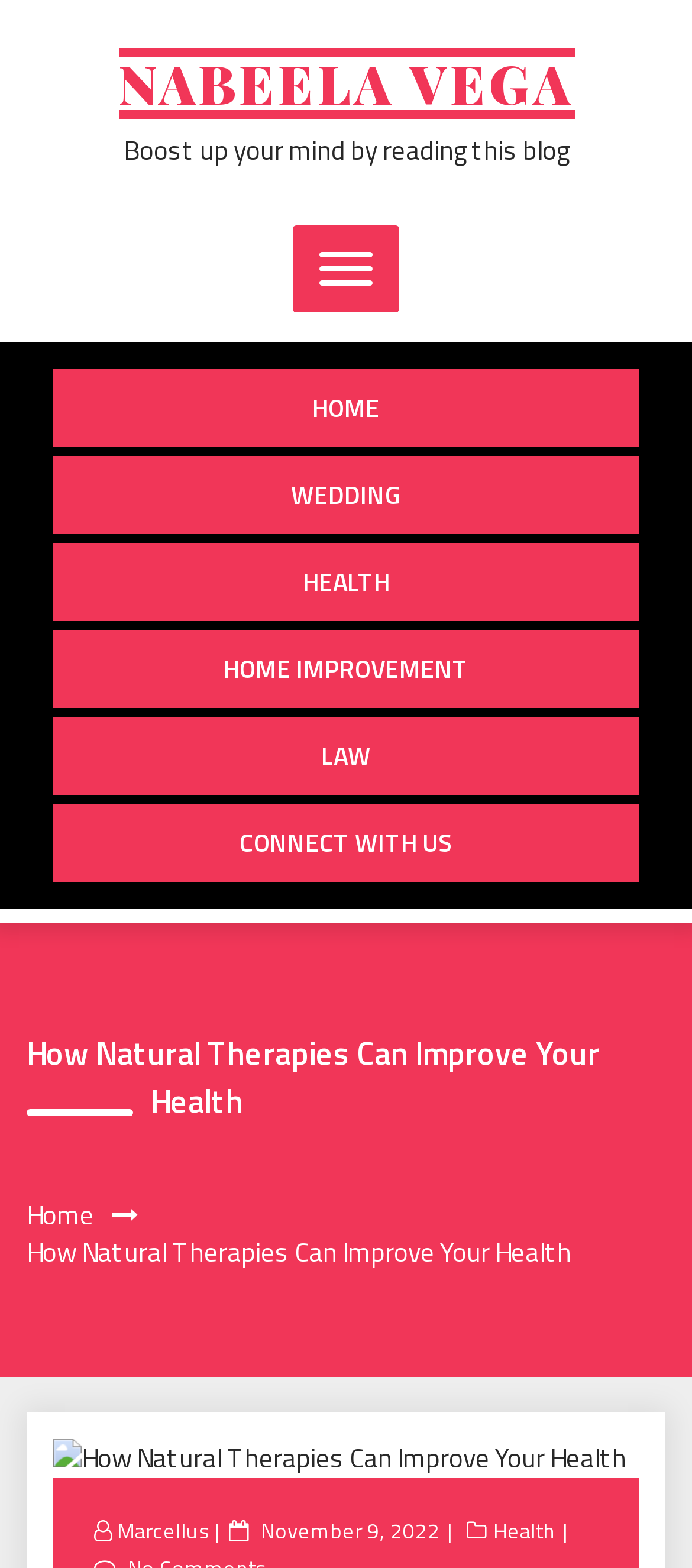Please answer the following question using a single word or phrase: 
What is the category of the current article?

Health